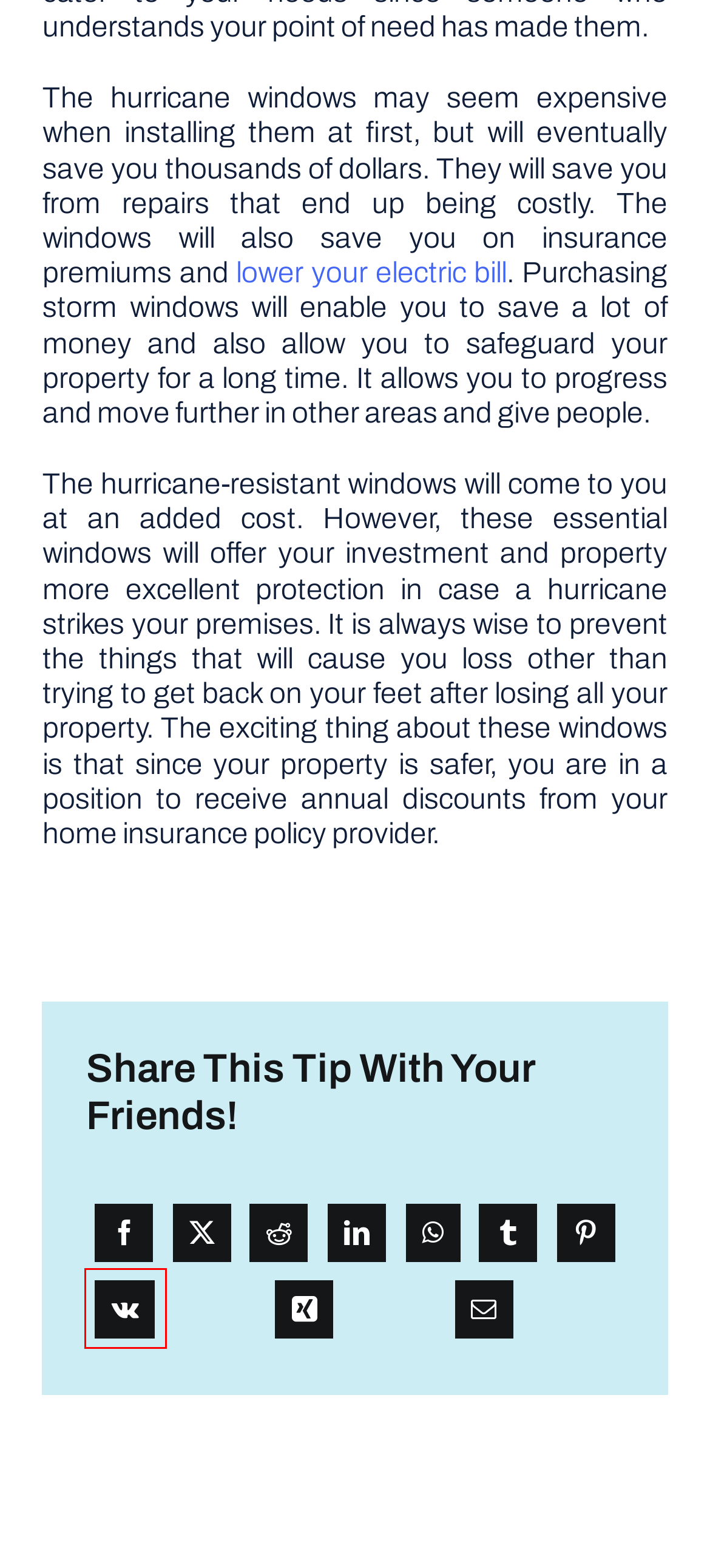Please examine the screenshot provided, which contains a red bounding box around a UI element. Select the webpage description that most accurately describes the new page displayed after clicking the highlighted element. Here are the candidates:
A. These Genius Grilling Tricks Will Help You Achieve Restaurant-Quality Steak
B. Appliances Archives Page 1 of 17 / Handyman tips
C. Garden Archives Page 1 of 27 / Handyman tips
D. Privacy and cookie policy
E. VK | 登录
F. Best LED Grow Lights - ViparSpectra XS Series
G. Bei XING anmelden
H. How to Cut Down on Your Electric Bills

E